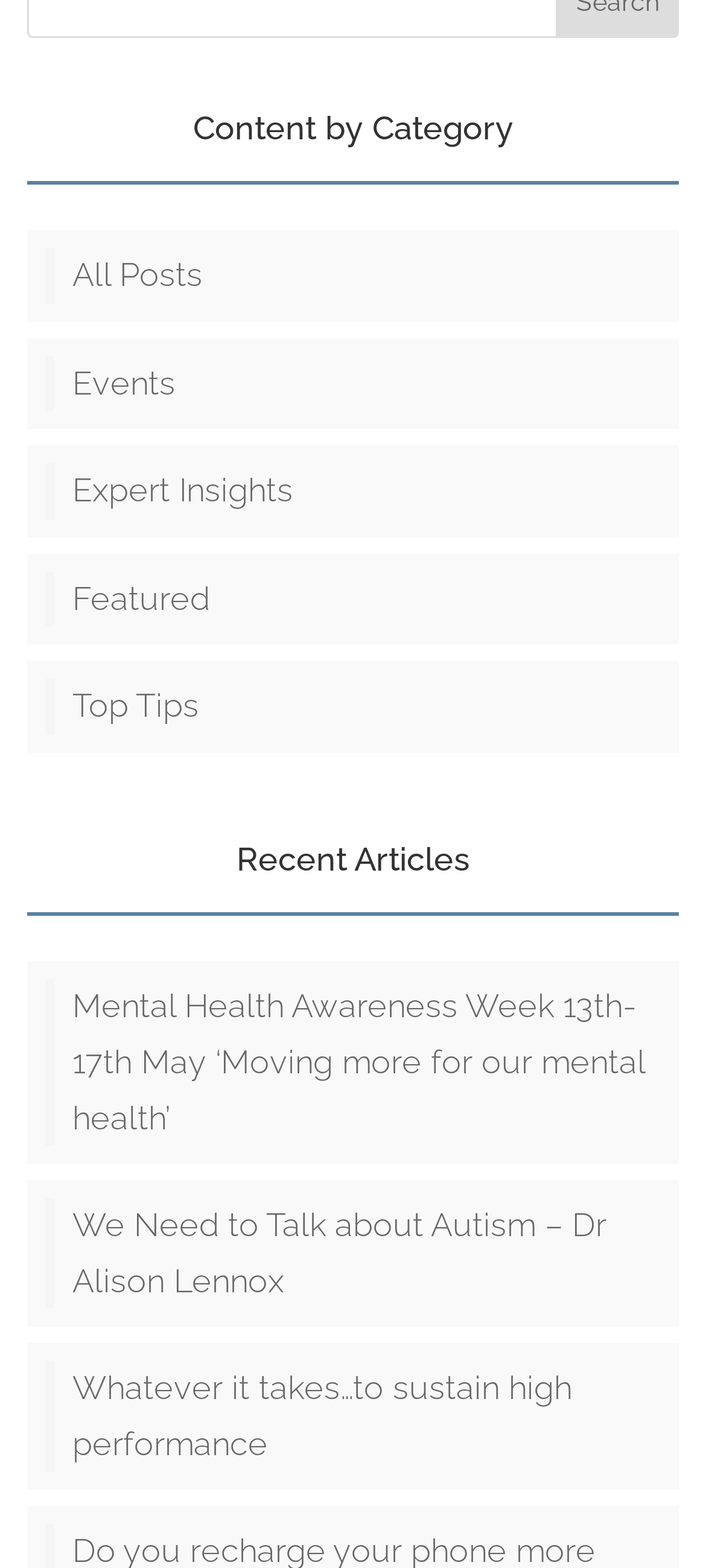Pinpoint the bounding box coordinates of the element to be clicked to execute the instruction: "Contact Us".

None